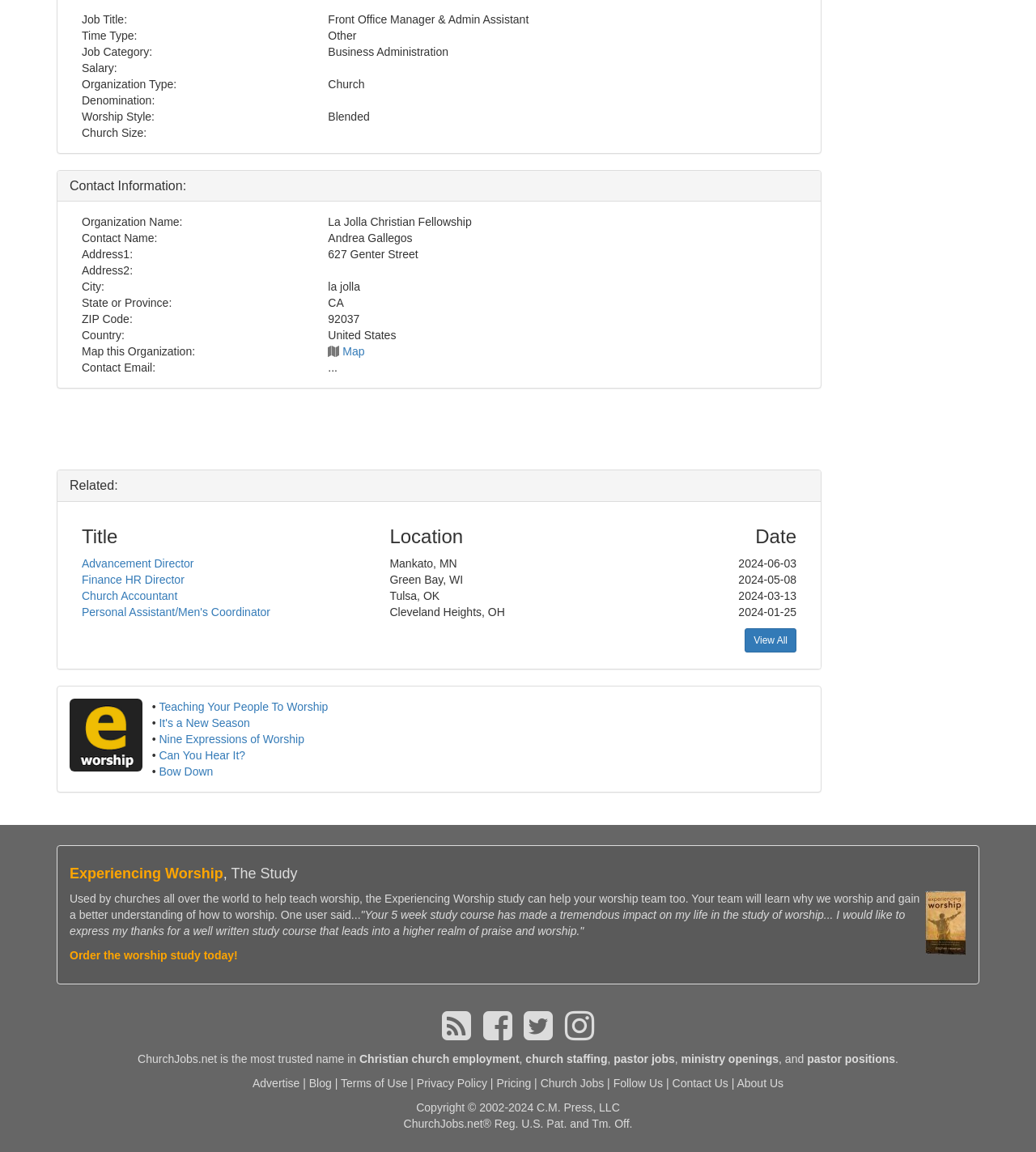Determine the bounding box coordinates of the clickable region to carry out the instruction: "See all NewsBriefs".

None